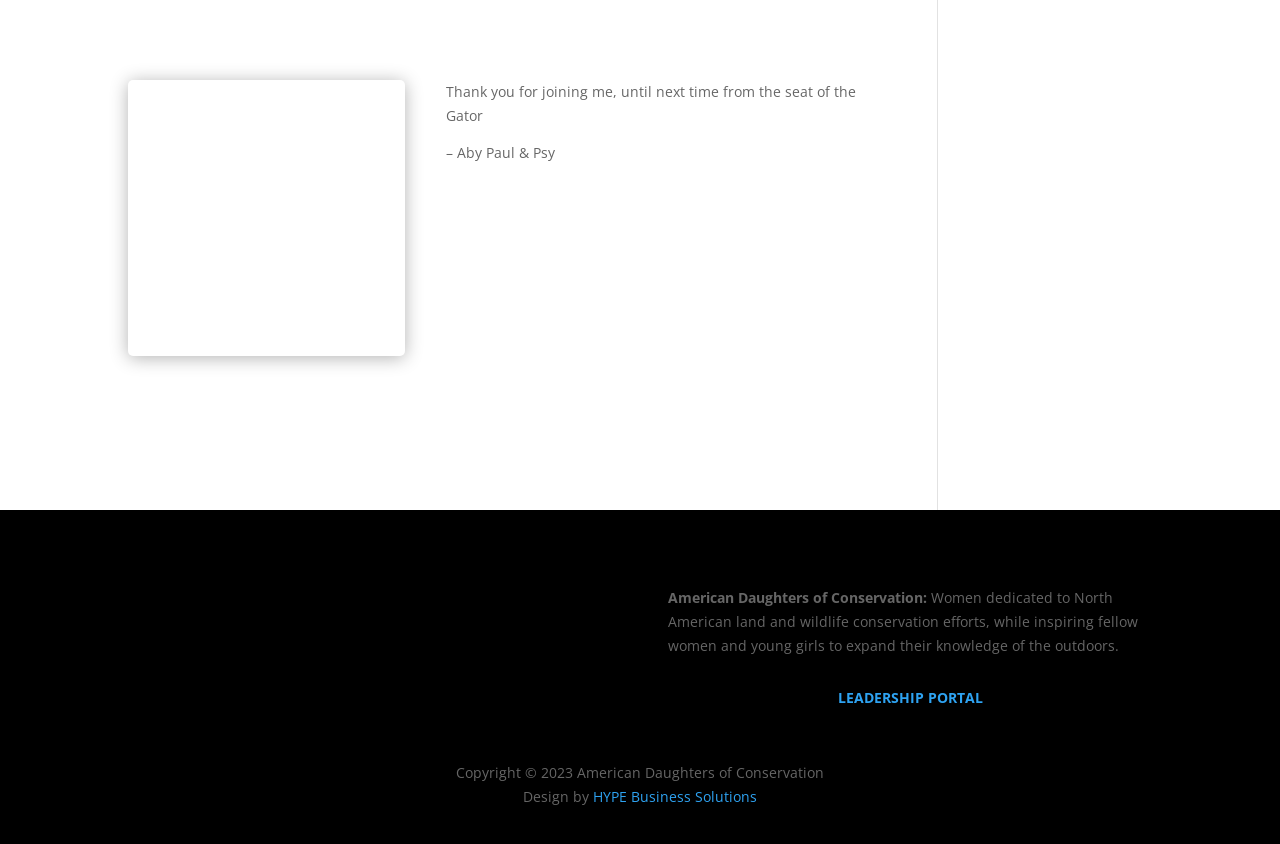Can you look at the image and give a comprehensive answer to the question:
What is the name of the organization?

The name of the organization can be found in the StaticText element with the text 'American Daughters of Conservation:' at coordinates [0.522, 0.697, 0.724, 0.72].